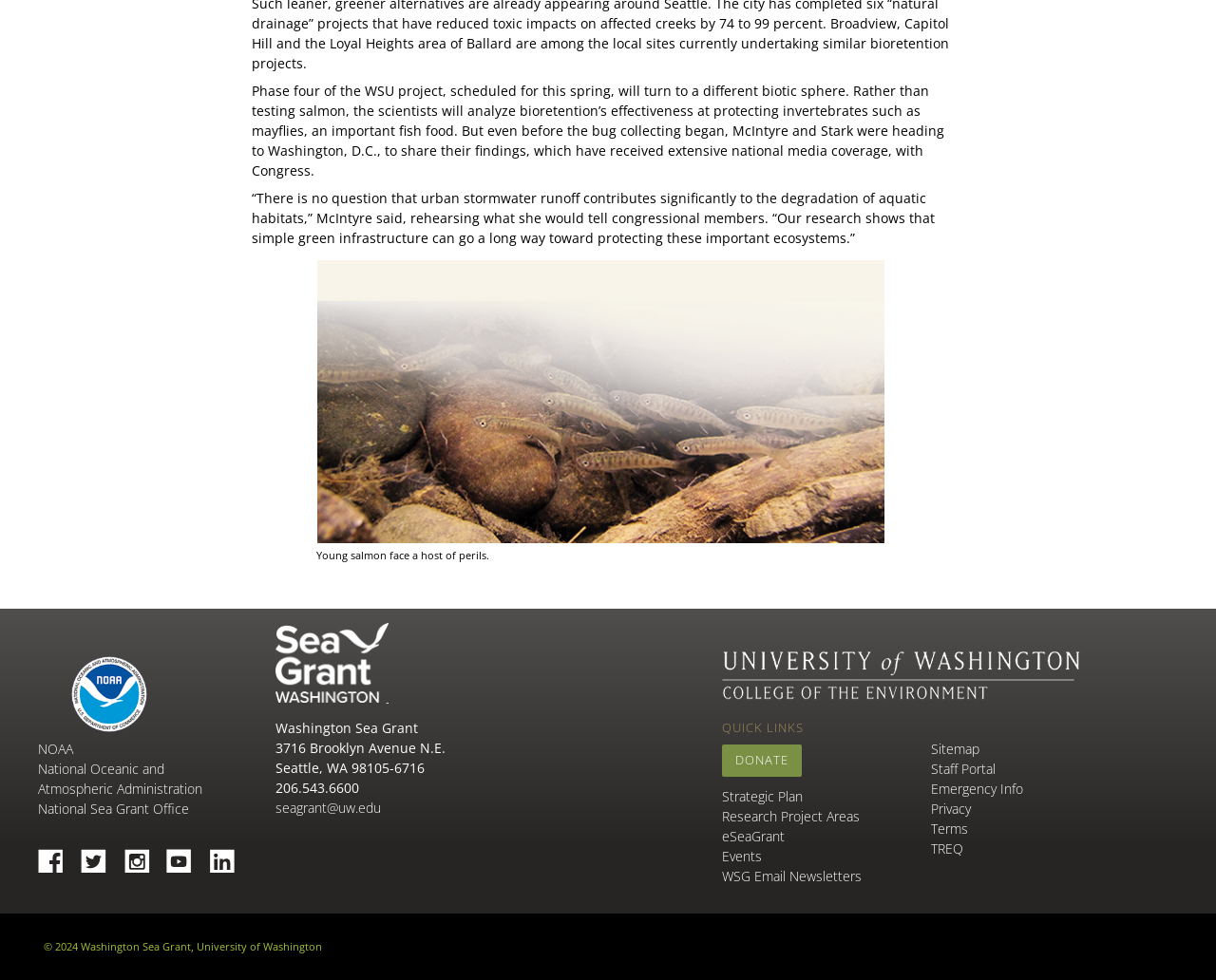What is the name of the organization mentioned in the webpage?
Based on the screenshot, provide your answer in one word or phrase.

Washington Sea Grant